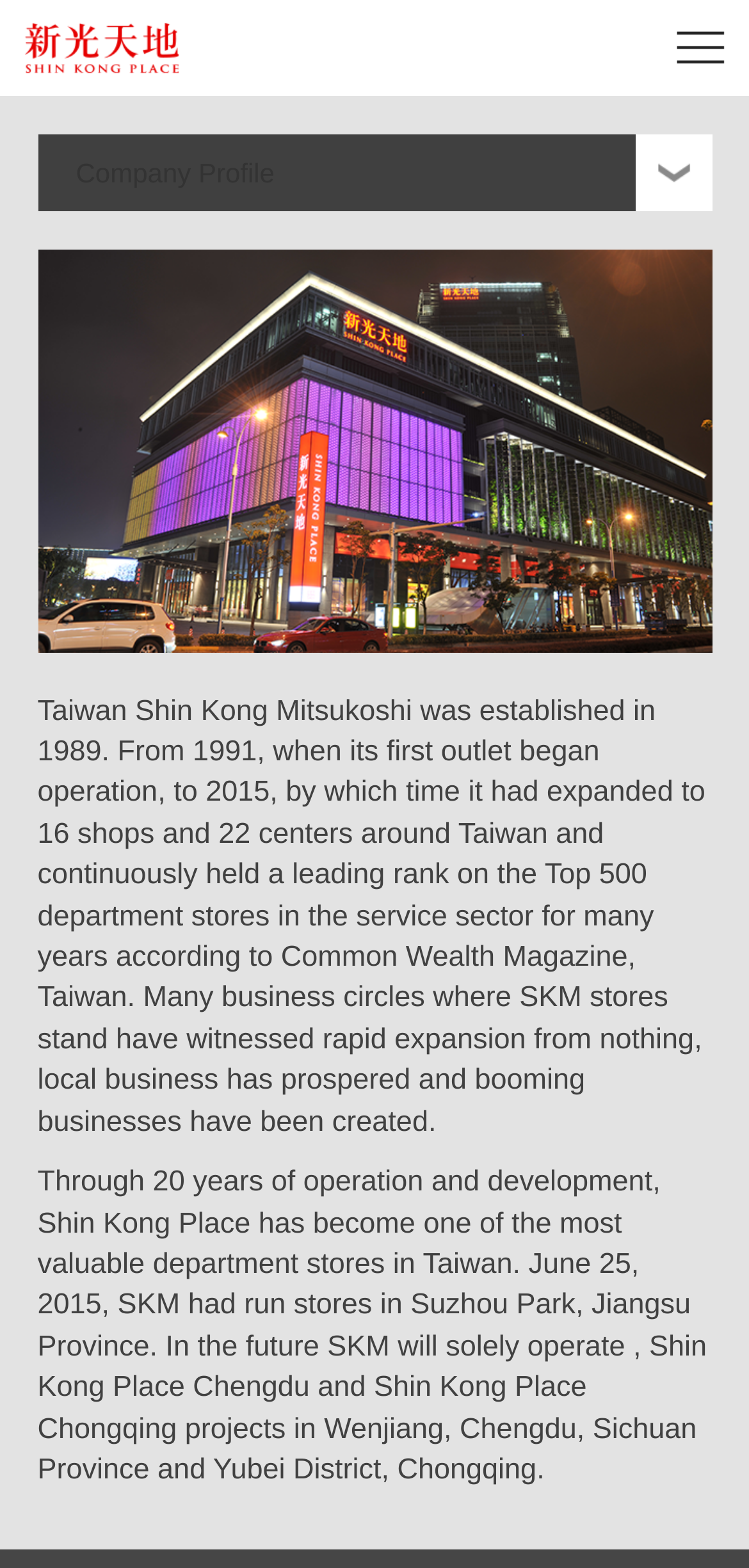What is the logo of Shin Kong Place?
Look at the screenshot and respond with a single word or phrase.

Logo_red_large